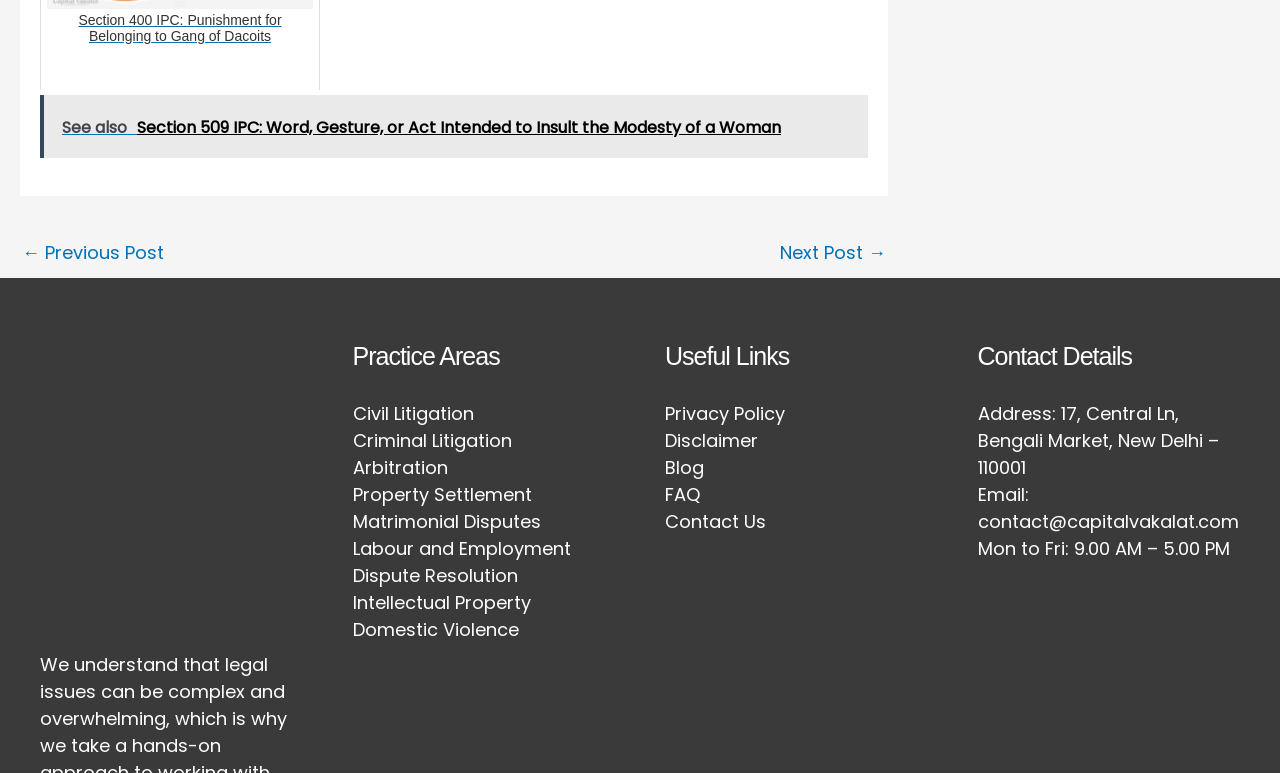Reply to the question below using a single word or brief phrase:
What is the name of the law firm?

Capital Vakalat